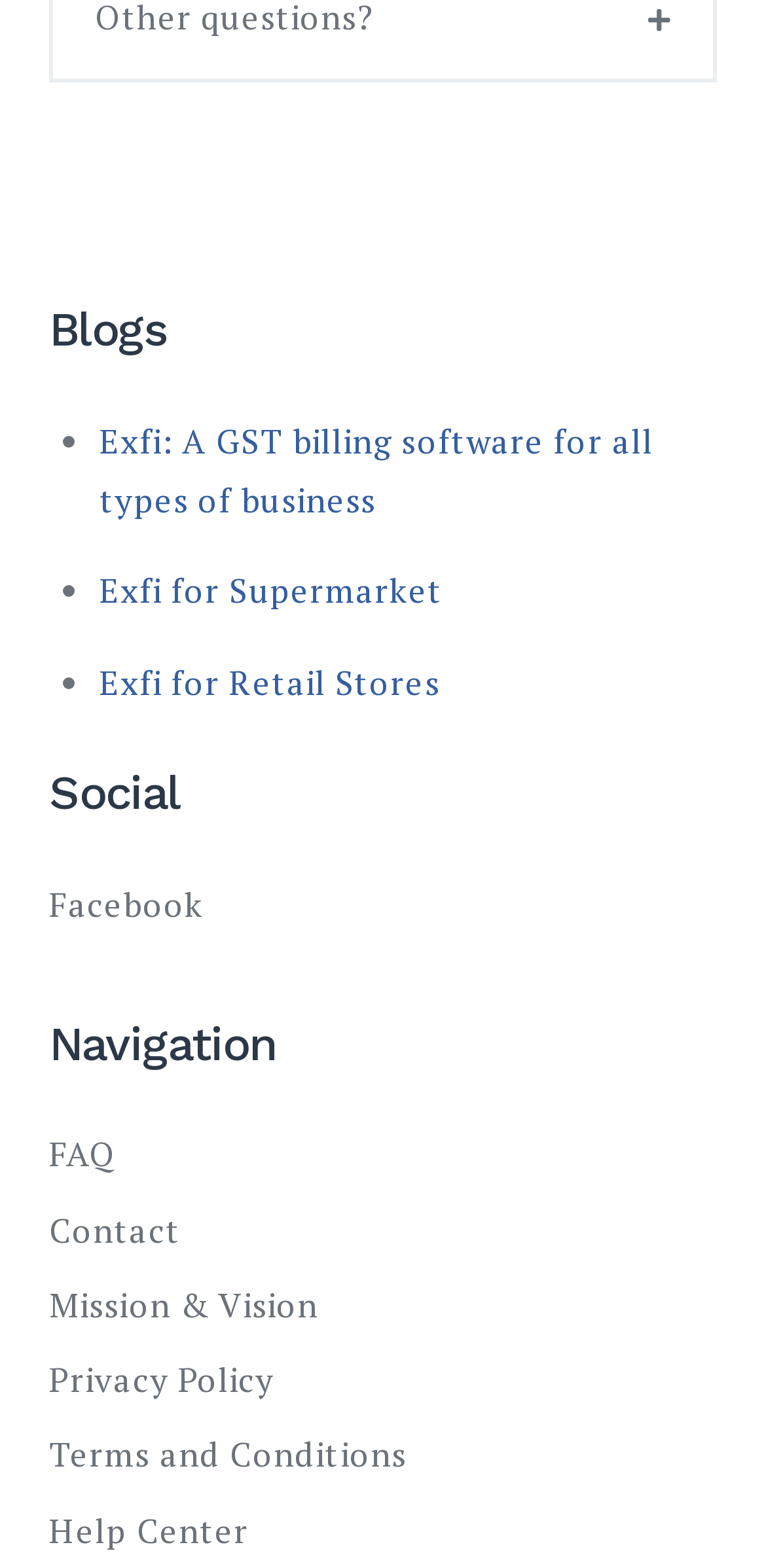Find the bounding box of the UI element described as follows: "Exfi for Retail Stores".

[0.129, 0.421, 0.574, 0.45]